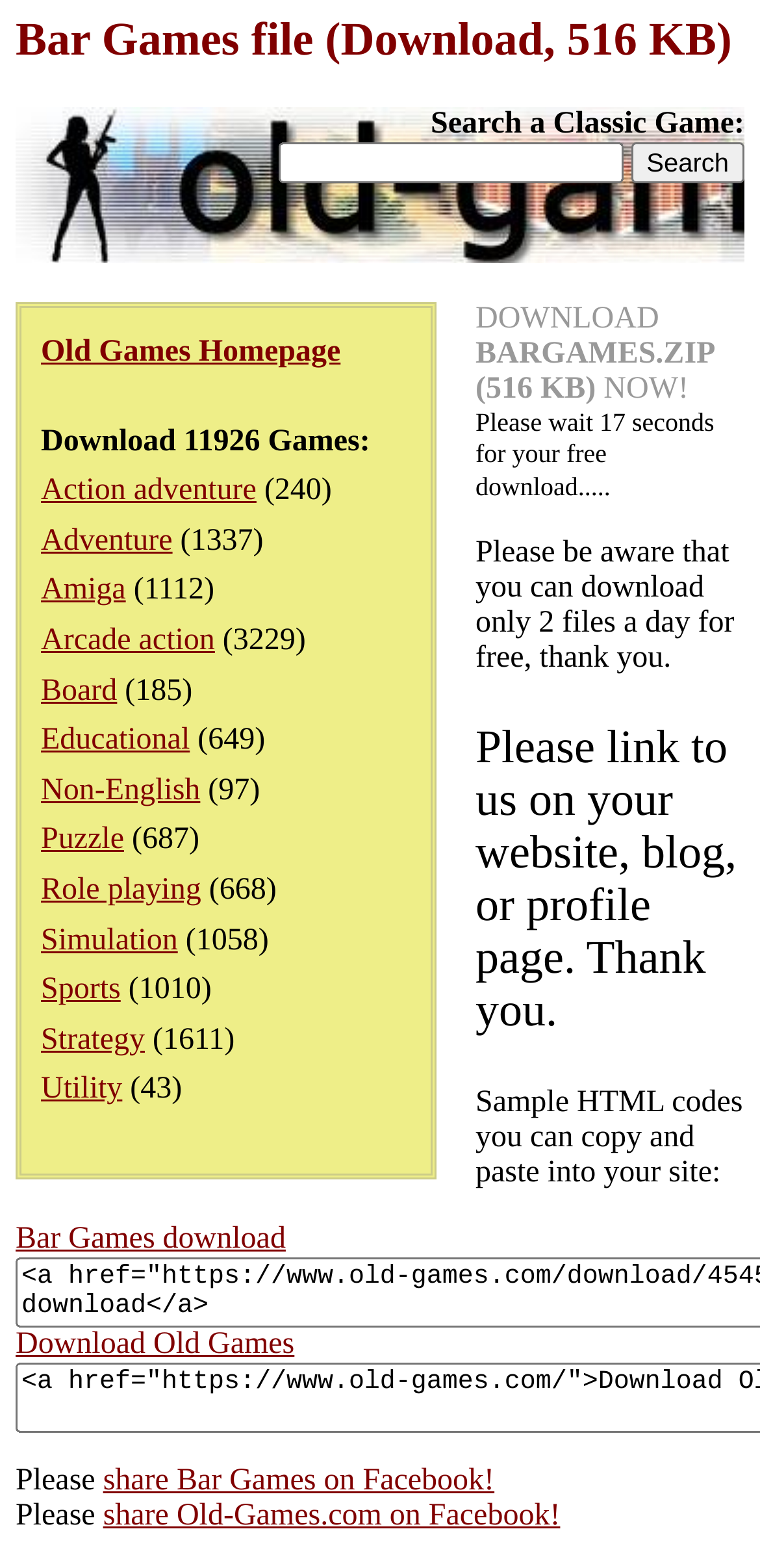Could you indicate the bounding box coordinates of the region to click in order to complete this instruction: "view home page".

None